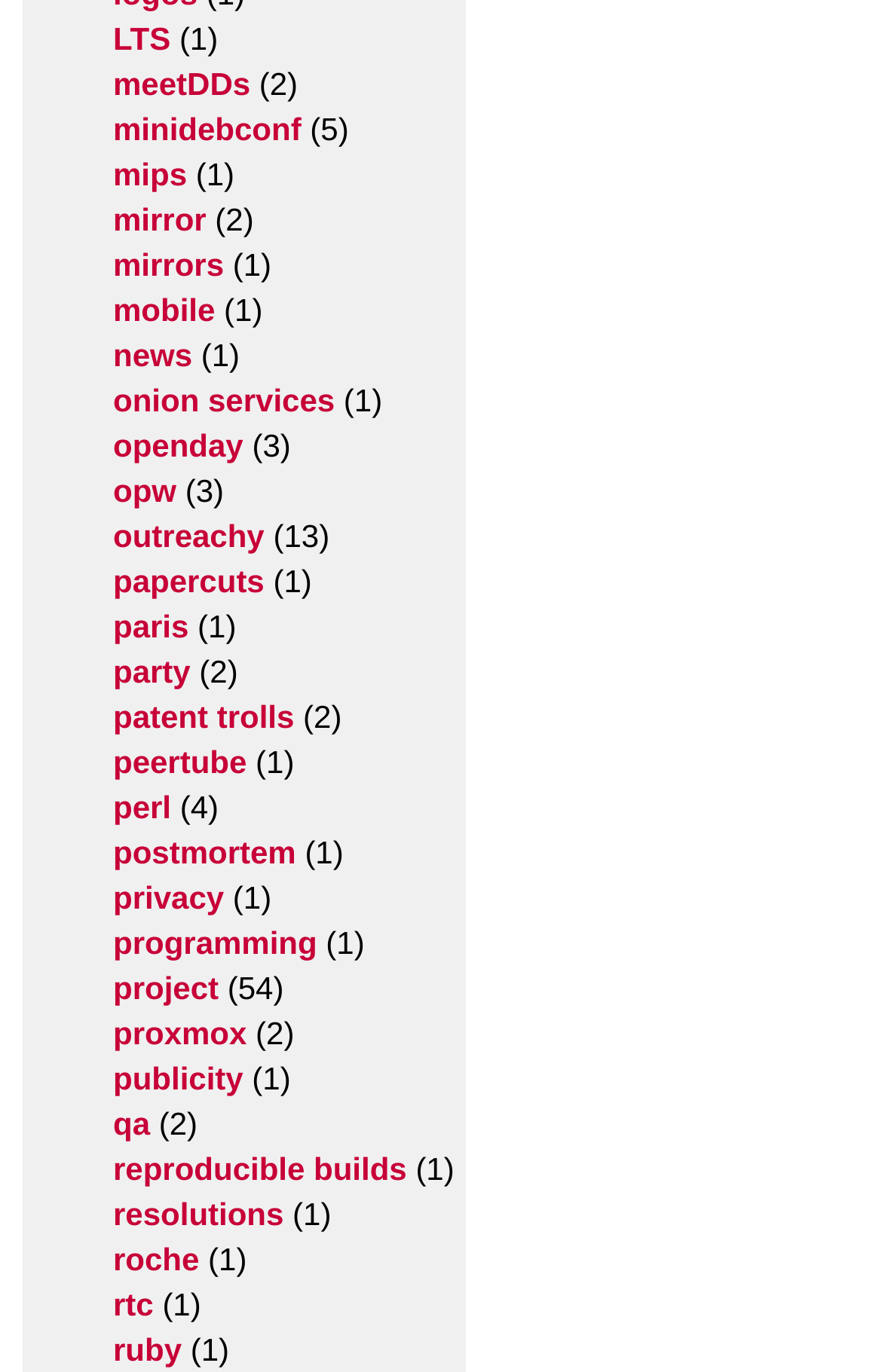Given the description of the UI element: "roche", predict the bounding box coordinates in the form of [left, top, right, bottom], with each value being a float between 0 and 1.

[0.128, 0.896, 0.226, 0.929]